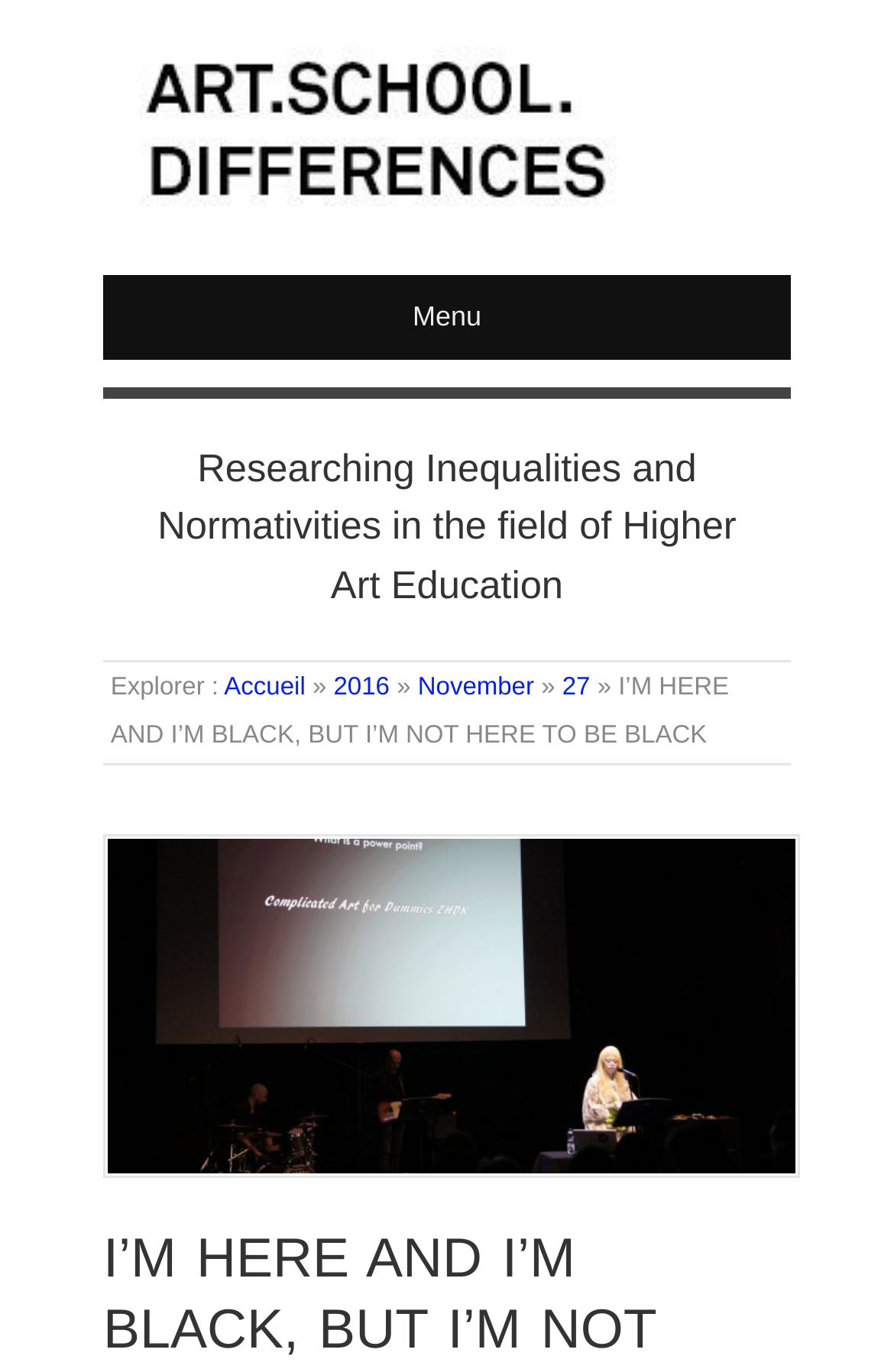Find the coordinates for the bounding box of the element with this description: "parent_node: ART.SCHOOL.DIFFERENCES".

[0.115, 0.094, 0.718, 0.119]